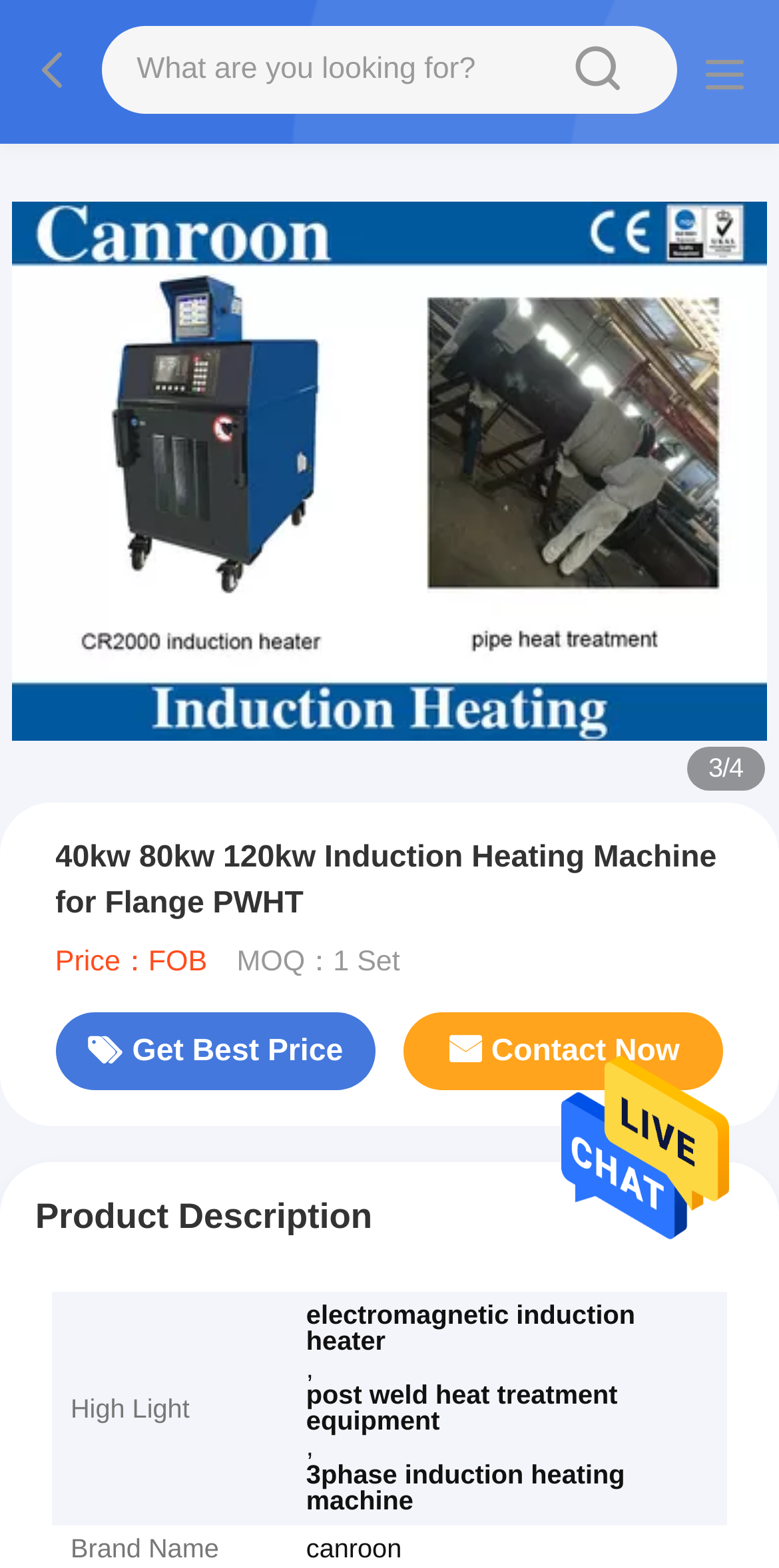How many types of induction heating machines are mentioned?
Refer to the image and answer the question using a single word or phrase.

3